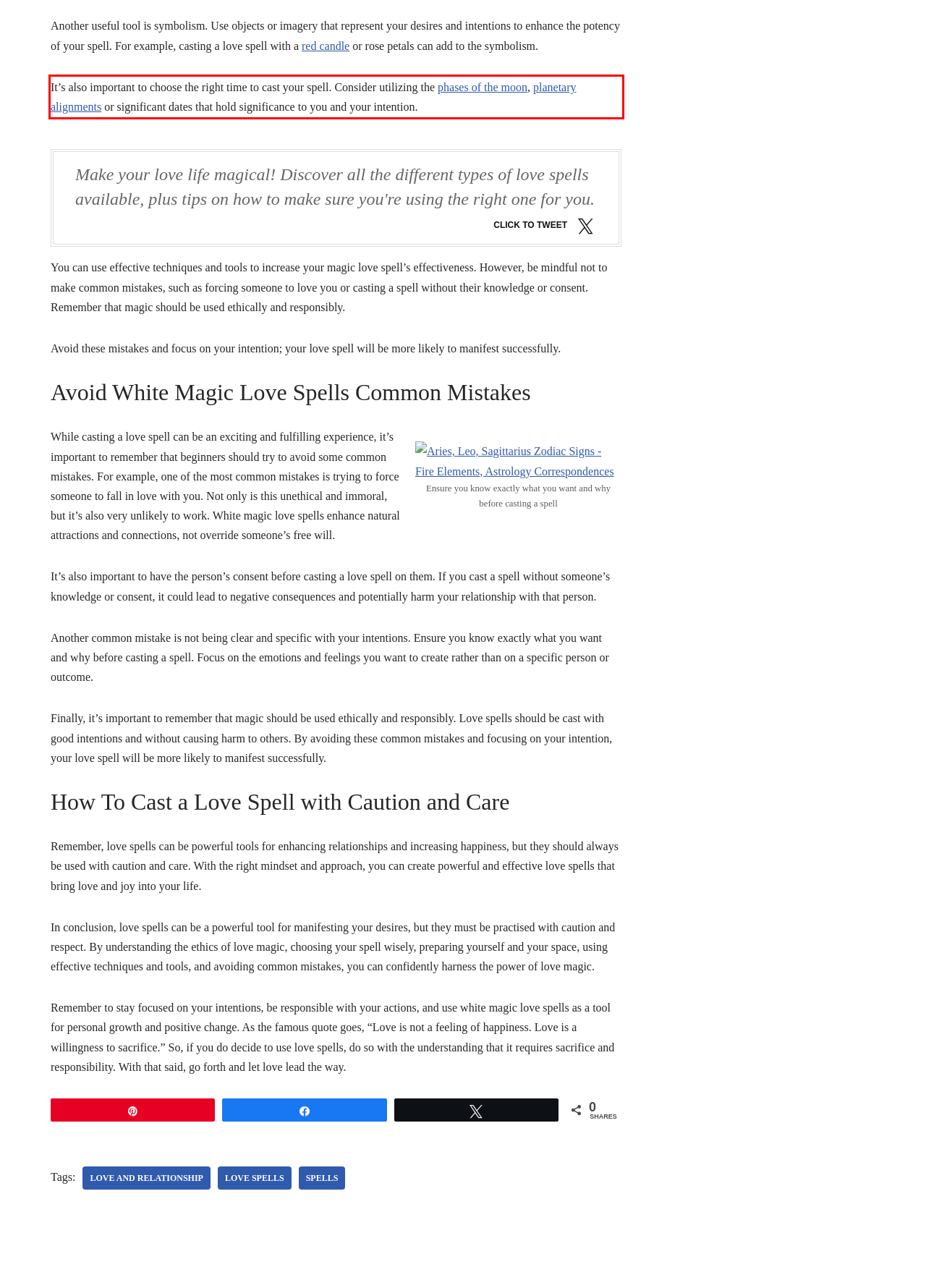You are given a screenshot with a red rectangle. Identify and extract the text within this red bounding box using OCR.

It’s also important to choose the right time to cast your spell. Consider utilizing the phases of the moon, planetary alignments or significant dates that hold significance to you and your intention.